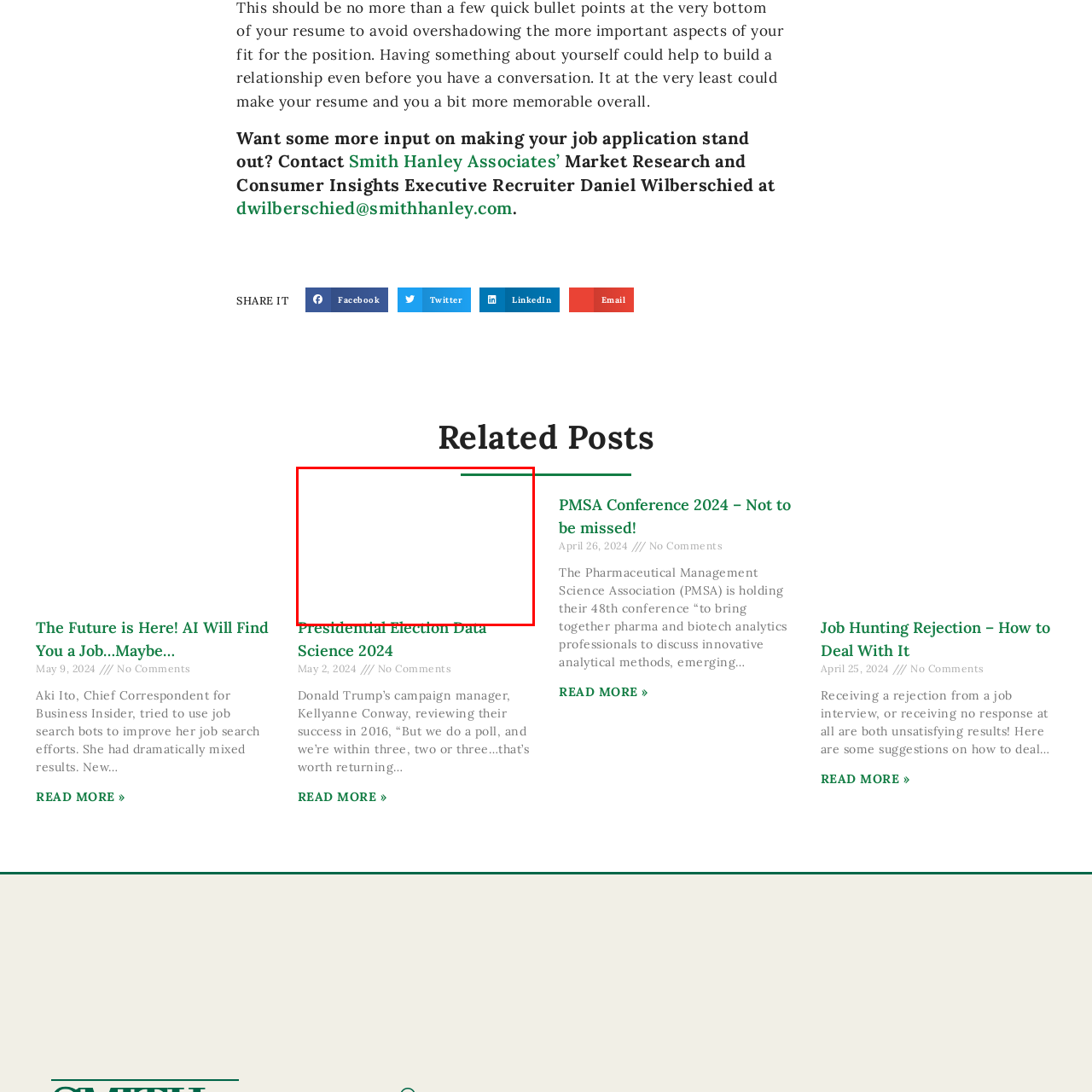How many comments are on the post?
Observe the image part marked by the red bounding box and give a detailed answer to the question.

The prompt for reader interaction at the bottom of the article indicates that there are no comments on the post yet, suggesting that the article has not received any comments from readers.